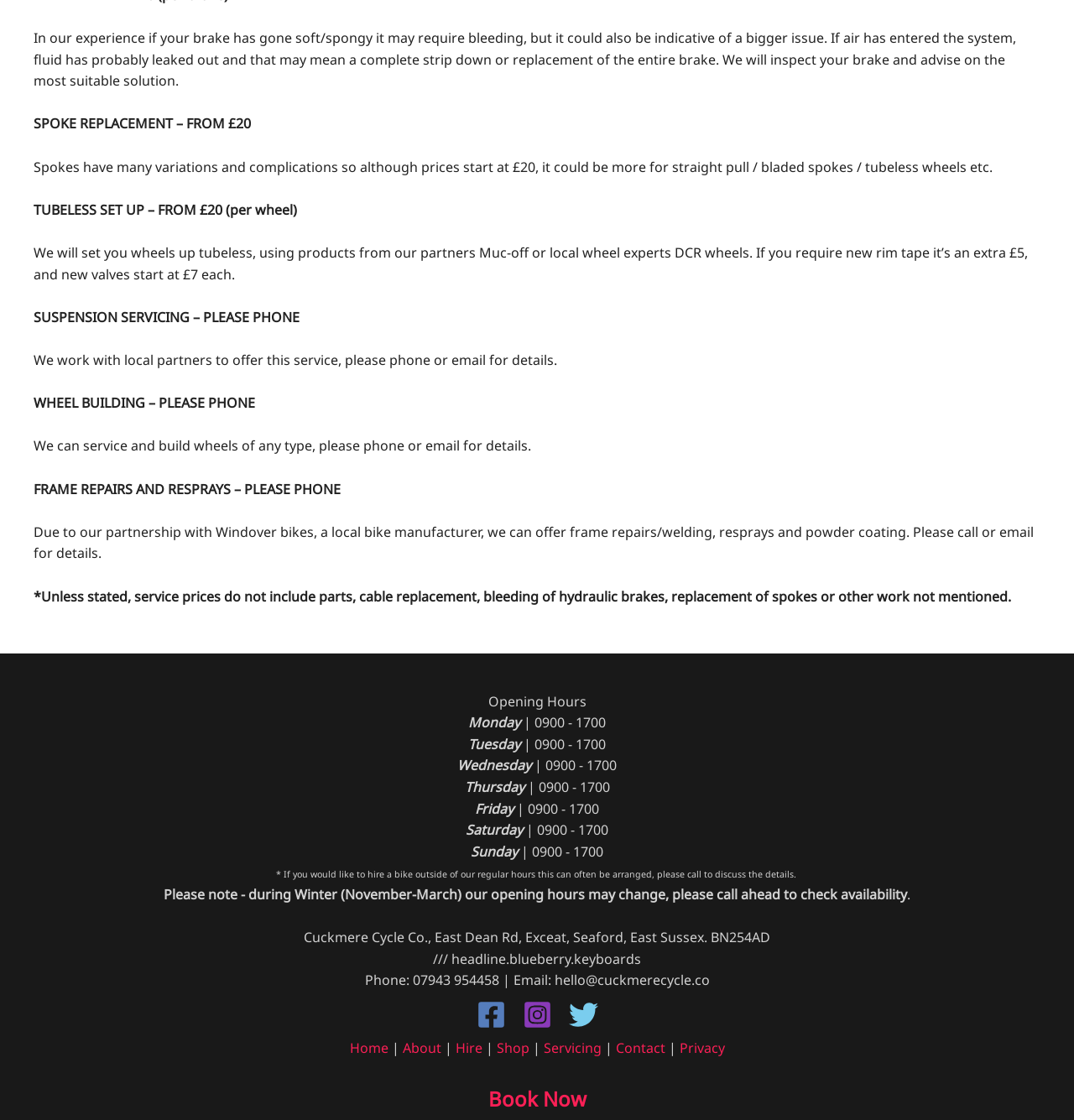Please predict the bounding box coordinates (top-left x, top-left y, bottom-right x, bottom-right y) for the UI element in the screenshot that fits the description: Book Now

[0.454, 0.968, 0.546, 0.993]